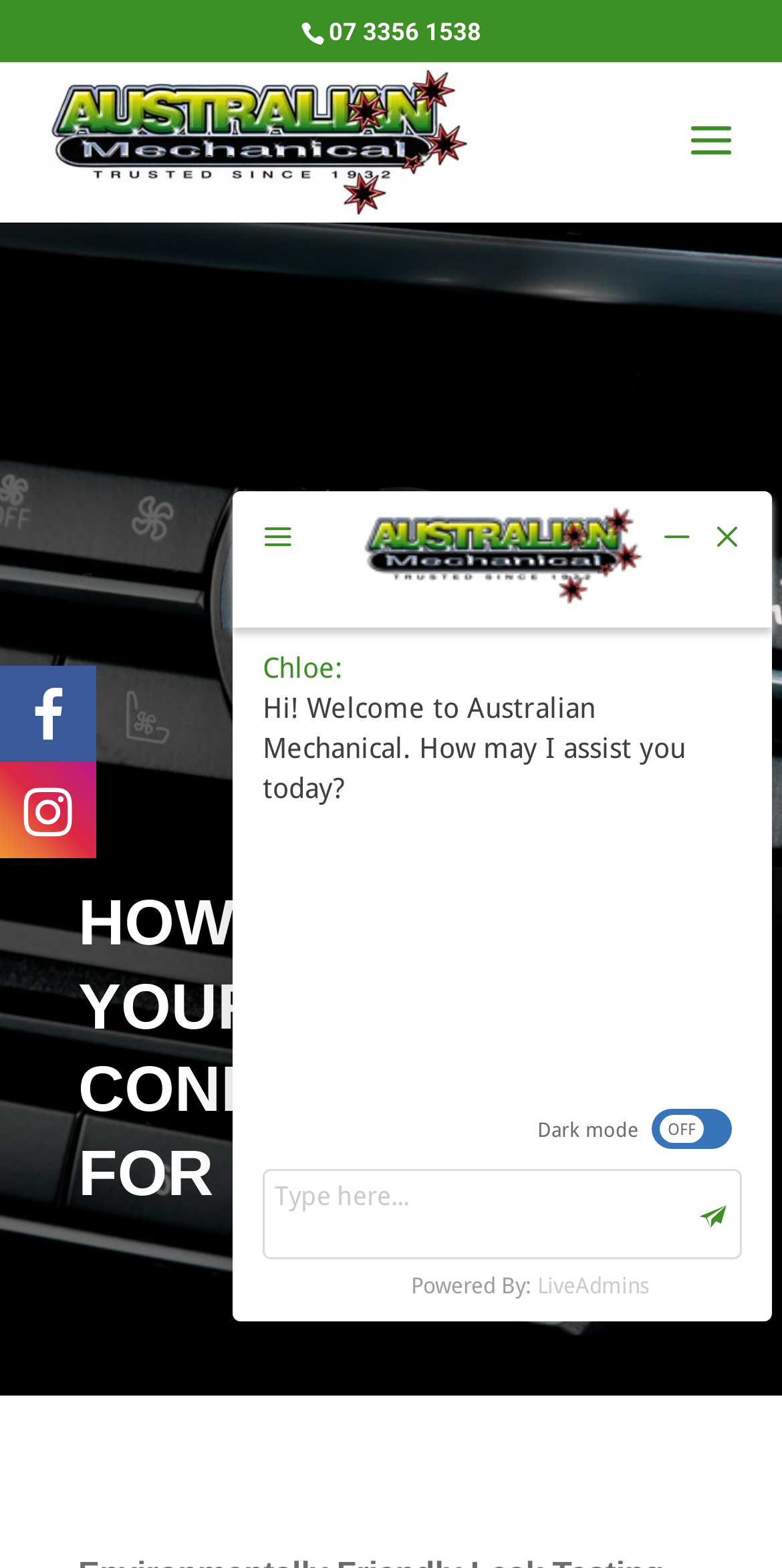Please determine and provide the text content of the webpage's heading.

HOW WE TEST YOUR CAR AIR CONDITIONING FOR LEAKS